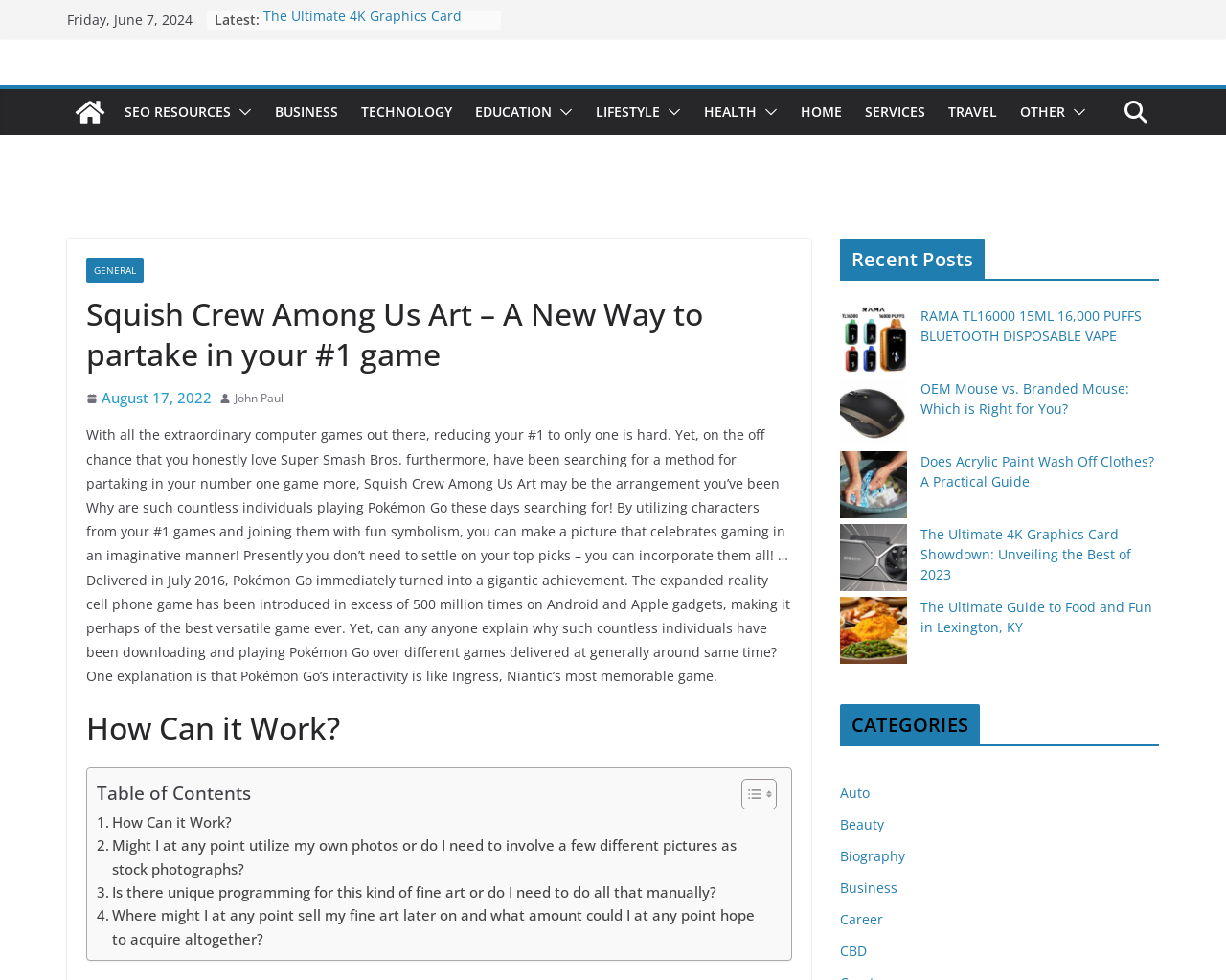Could you identify the text that serves as the heading for this webpage?

Squish Crew Among Us Art – A New Way to partake in your #1 game